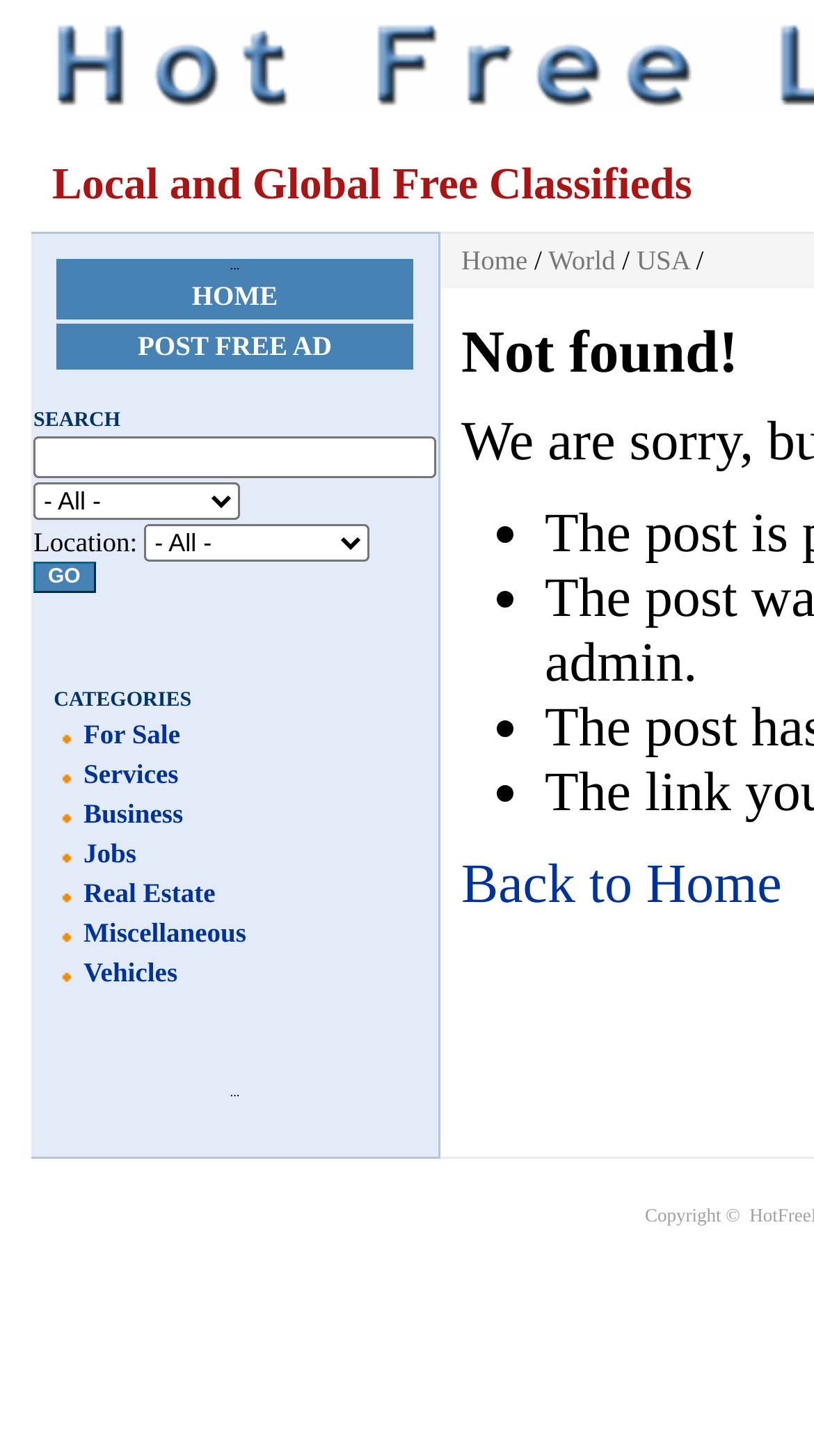Identify the bounding box coordinates of the HTML element based on this description: "parent_node: - All - name="search"".

[0.041, 0.3, 0.536, 0.328]